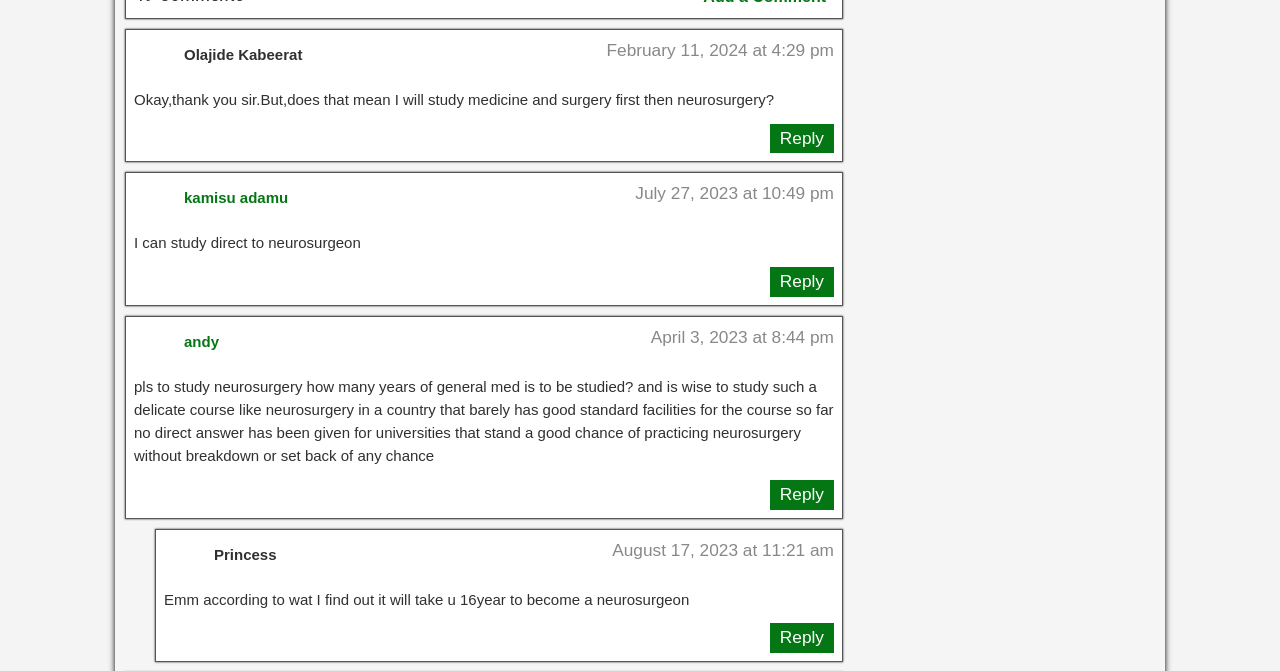Highlight the bounding box coordinates of the element that should be clicked to carry out the following instruction: "Reply to Princess". The coordinates must be given as four float numbers ranging from 0 to 1, i.e., [left, top, right, bottom].

[0.601, 0.928, 0.652, 0.973]